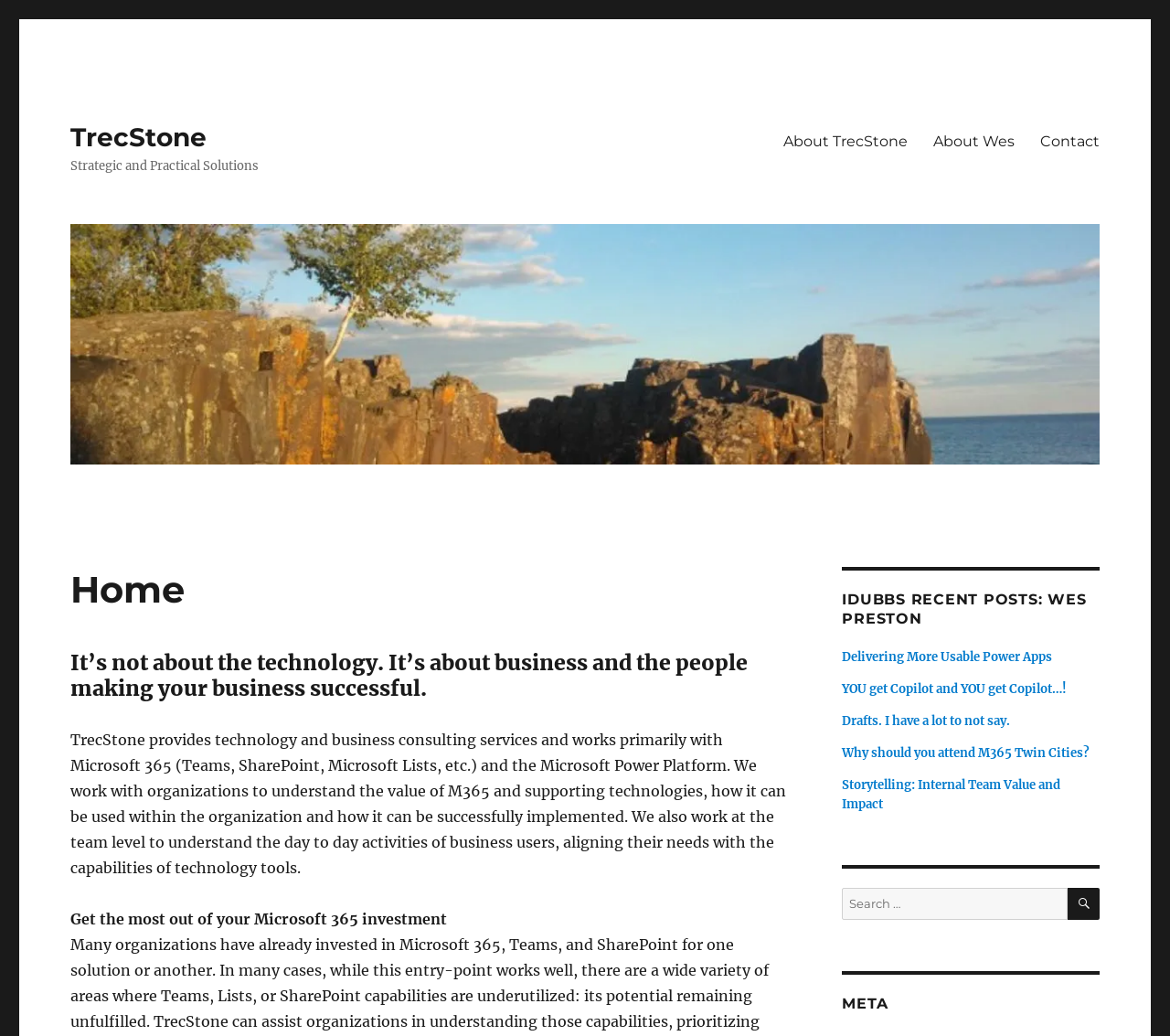Generate a thorough explanation of the webpage's elements.

The webpage is titled "TrecStone – Strategic and Practical Solutions" and has a prominent link to the website's homepage at the top left corner. Below this, there is a navigation menu labeled "Primary Menu" that contains links to "About TrecStone", "About Wes", and "Contact".

On the left side of the page, there is a large image with the text "TrecStone" overlaid on it. Above the image, there is a header section with the title "Home" and a subheading that reads "It’s not about the technology. It’s about business and the people making your business successful." Below the image, there is a paragraph of text that describes the services offered by TrecStone, including technology and business consulting services focused on Microsoft 365 and the Microsoft Power Platform.

On the right side of the page, there is a section with the title "IDUBBS RECENT POSTS: WES PRESTON" that contains a list of five article headings, each with a link to the corresponding article. The article titles include "Delivering More Usable Power Apps", "YOU get Copilot and YOU get Copilot…!", "Drafts. I have a lot to not say.", "Why should you attend M365 Twin Cities?", and "Storytelling: Internal Team Value and Impact".

Below the article list, there is a search bar with a button labeled "SEARCH" and a prompt that reads "Search for:". Finally, at the bottom of the page, there is a heading labeled "META".